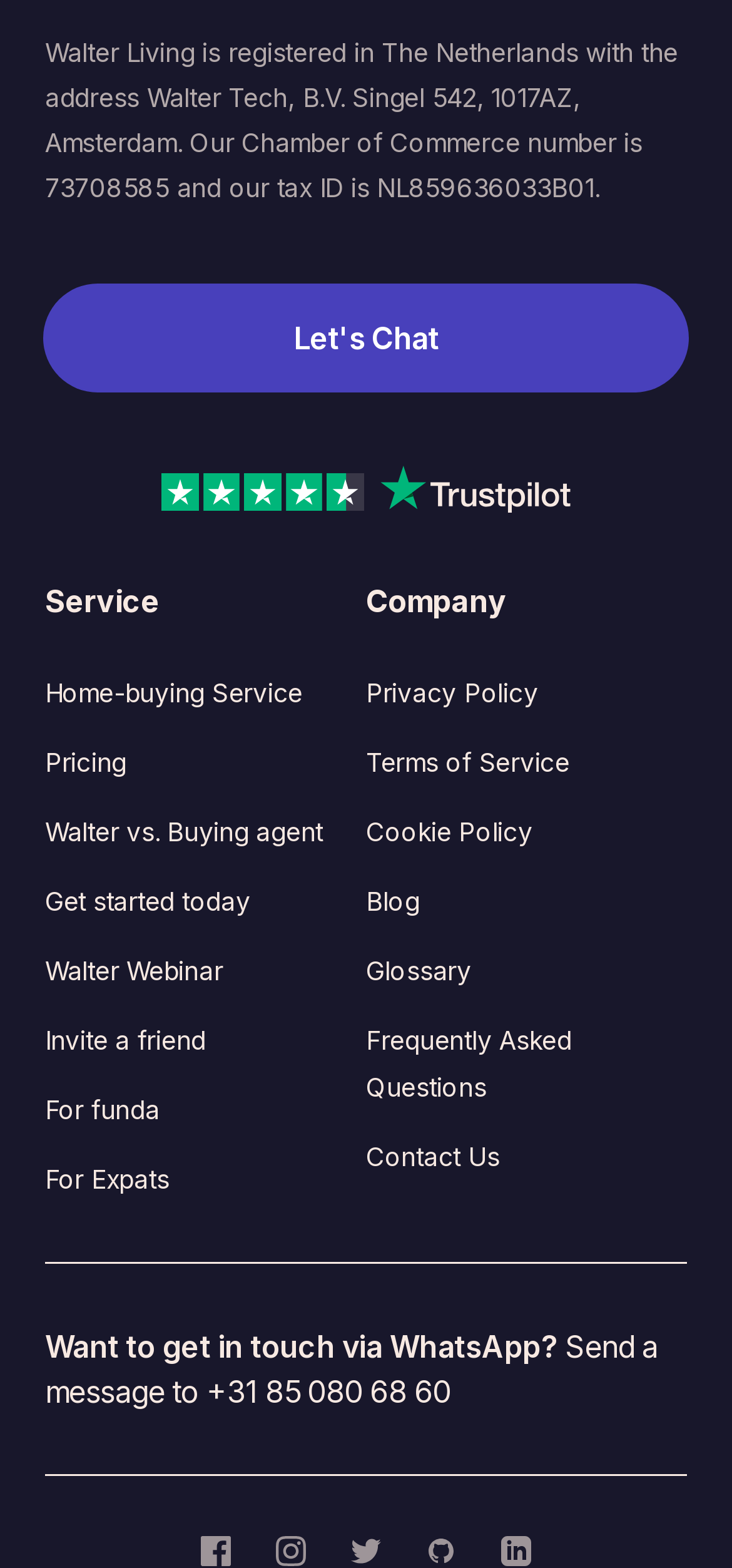Can you specify the bounding box coordinates of the area that needs to be clicked to fulfill the following instruction: "Visit Trustpilot"?

[0.062, 0.297, 0.938, 0.331]